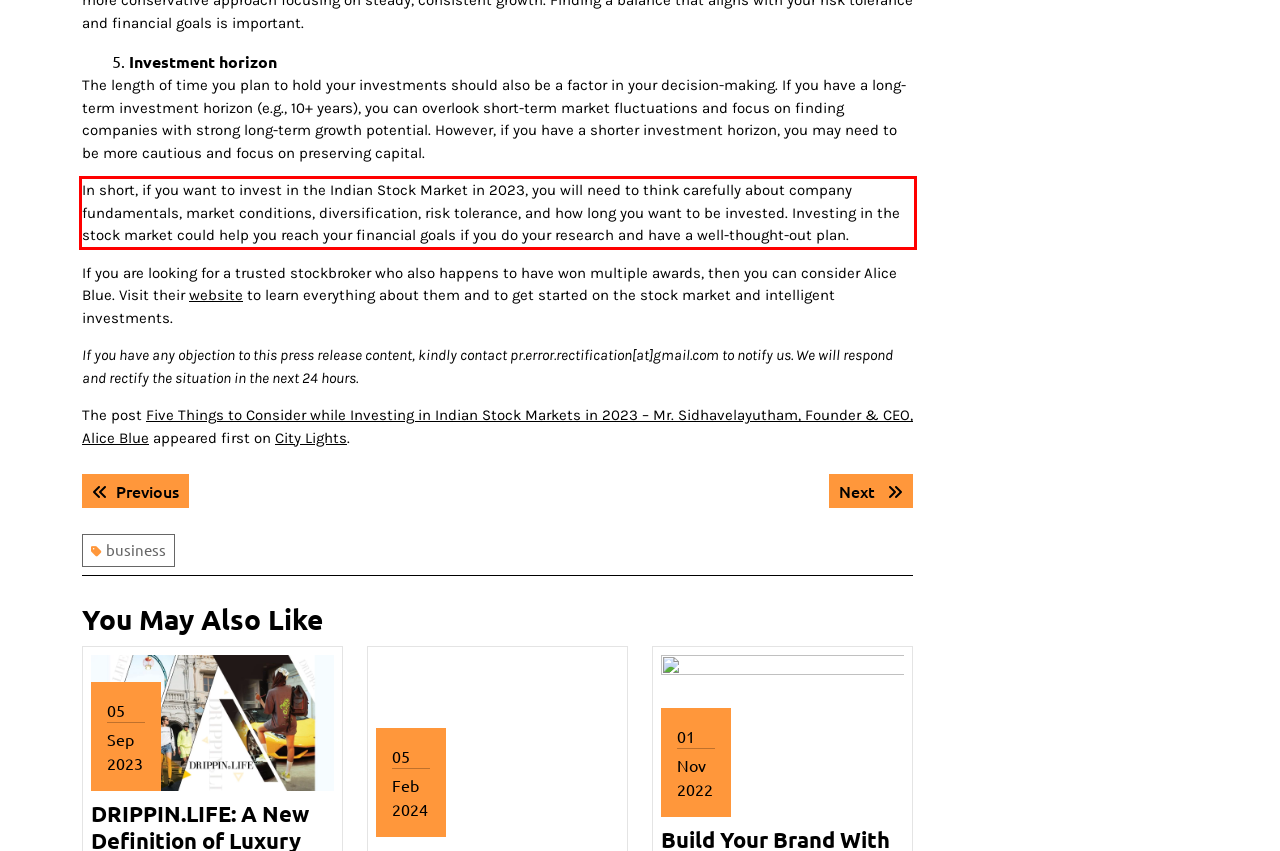Using the webpage screenshot, recognize and capture the text within the red bounding box.

In short, if you want to invest in the Indian Stock Market in 2023, you will need to think carefully about company fundamentals, market conditions, diversification, risk tolerance, and how long you want to be invested. Investing in the stock market could help you reach your financial goals if you do your research and have a well-thought-out plan.